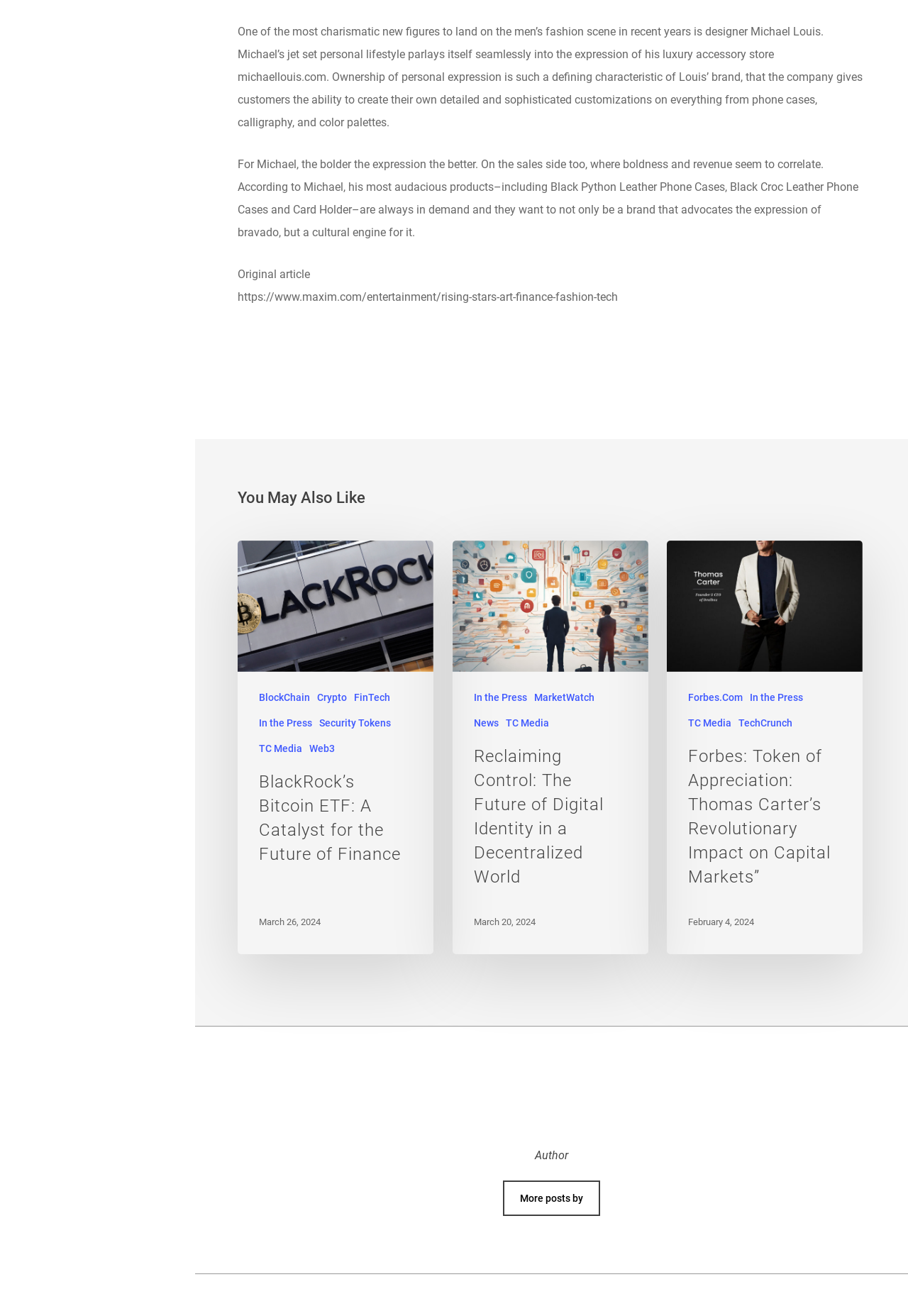Could you find the bounding box coordinates of the clickable area to complete this instruction: "Visit the 'In the Press' page"?

[0.285, 0.545, 0.344, 0.555]